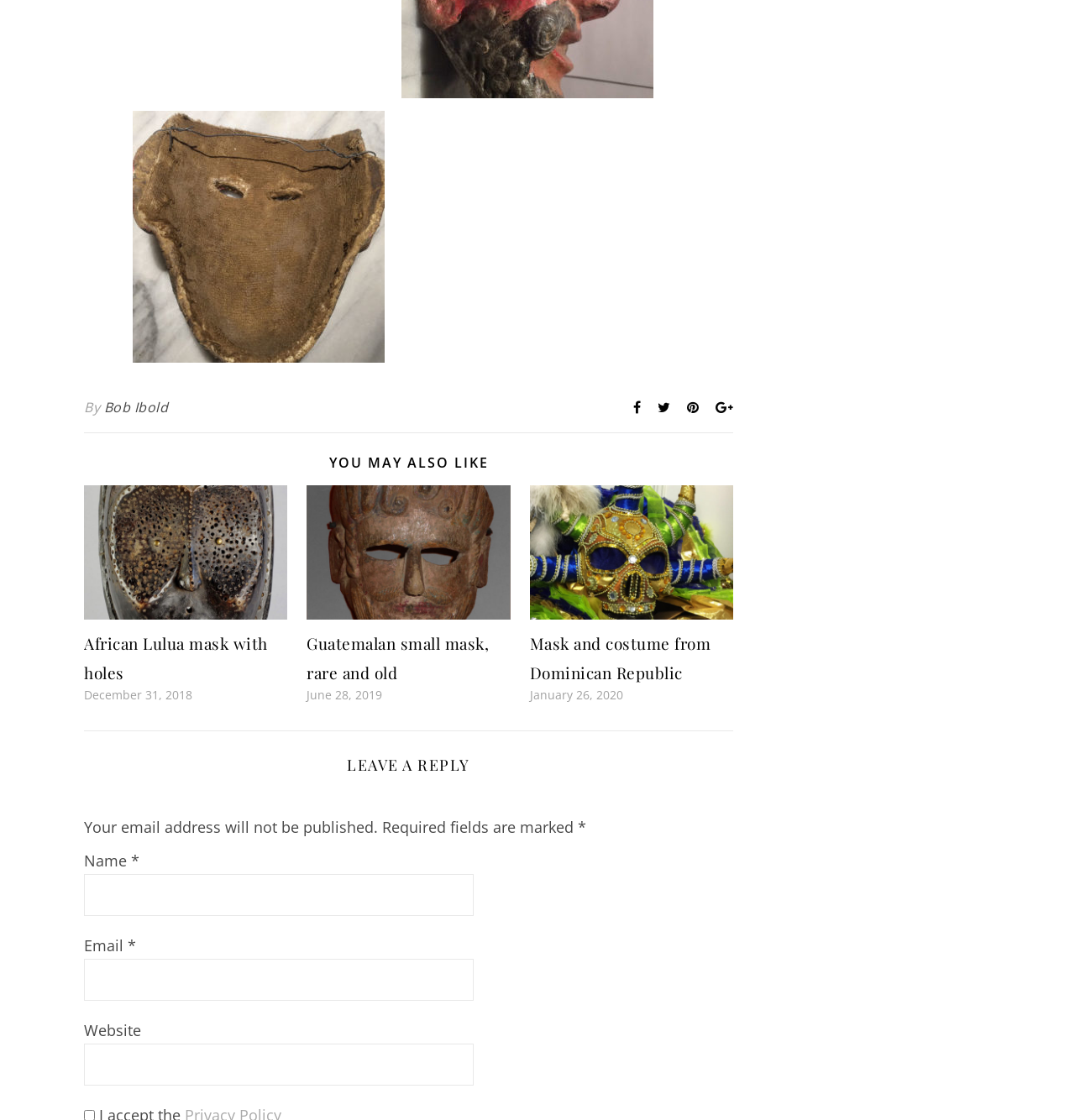Locate the bounding box coordinates of the element that needs to be clicked to carry out the instruction: "Click on the link 'Bob Ibold'". The coordinates should be given as four float numbers ranging from 0 to 1, i.e., [left, top, right, bottom].

[0.096, 0.352, 0.156, 0.375]